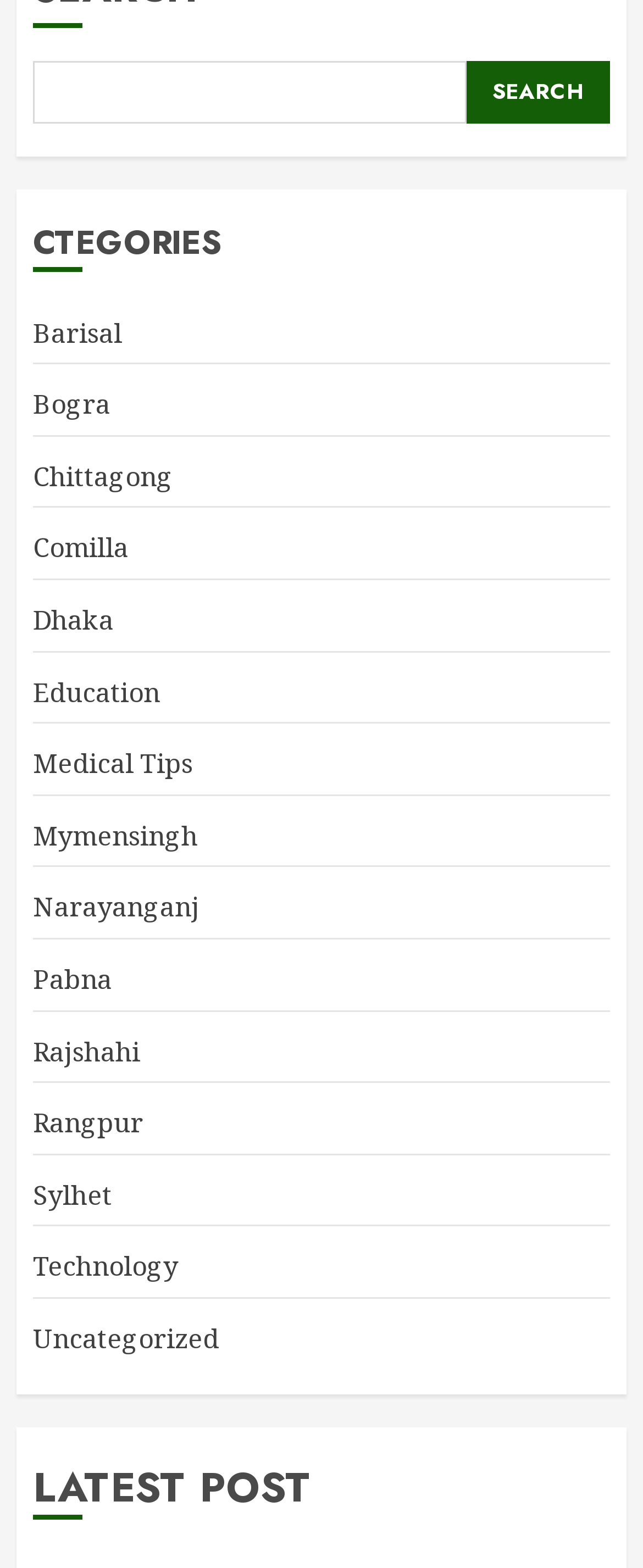Find the bounding box coordinates for the area that should be clicked to accomplish the instruction: "search for something".

[0.051, 0.039, 0.724, 0.078]